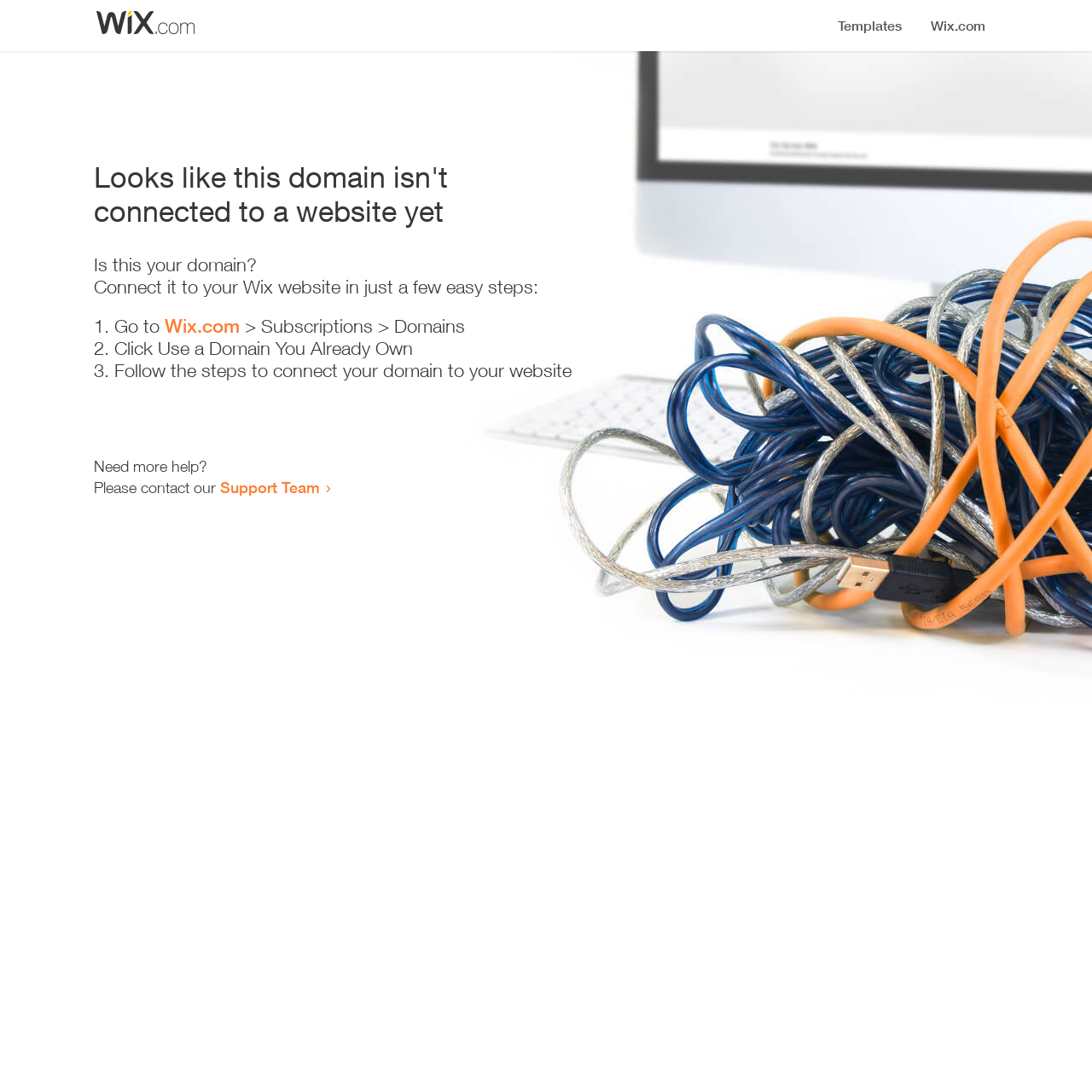Offer an extensive depiction of the webpage and its key elements.

The webpage appears to be an error page, indicating that a domain is not connected to a website yet. At the top, there is a small image, followed by a heading that states the error message. Below the heading, there is a question "Is this your domain?" and a brief instruction on how to connect it to a Wix website in a few easy steps.

The instructions are presented in a numbered list, with three steps. The first step is to go to Wix.com, specifically to the Subscriptions > Domains section. The second step is to click "Use a Domain You Already Own", and the third step is to follow the instructions to connect the domain to the website.

At the bottom of the page, there is a message asking if the user needs more help, and providing a link to contact the Support Team. Overall, the page is simple and straightforward, guiding the user to resolve the domain connection issue.